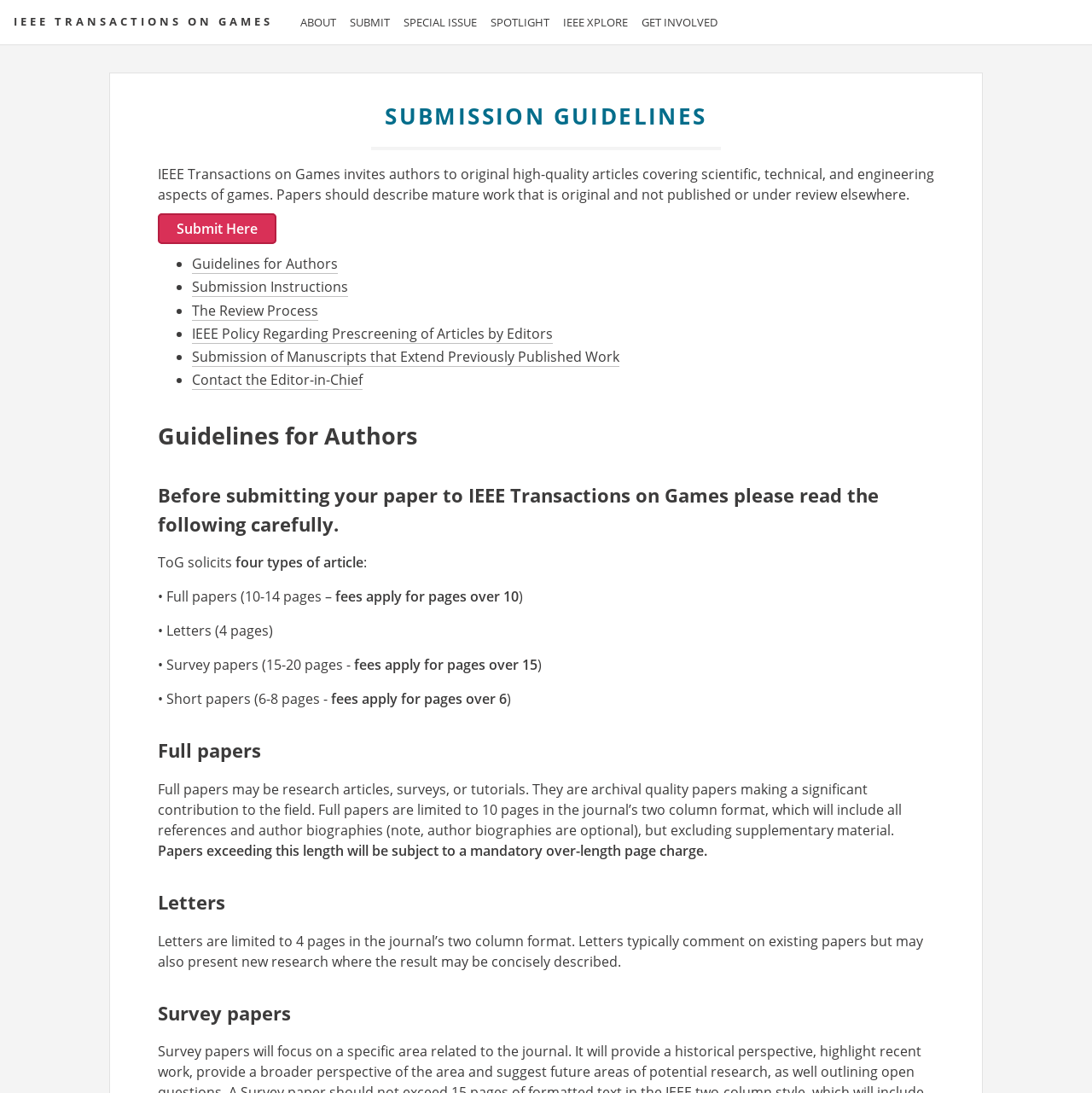Please identify the bounding box coordinates of the region to click in order to complete the given instruction: "Contact the Editor-in-Chief". The coordinates should be four float numbers between 0 and 1, i.e., [left, top, right, bottom].

[0.176, 0.339, 0.332, 0.357]